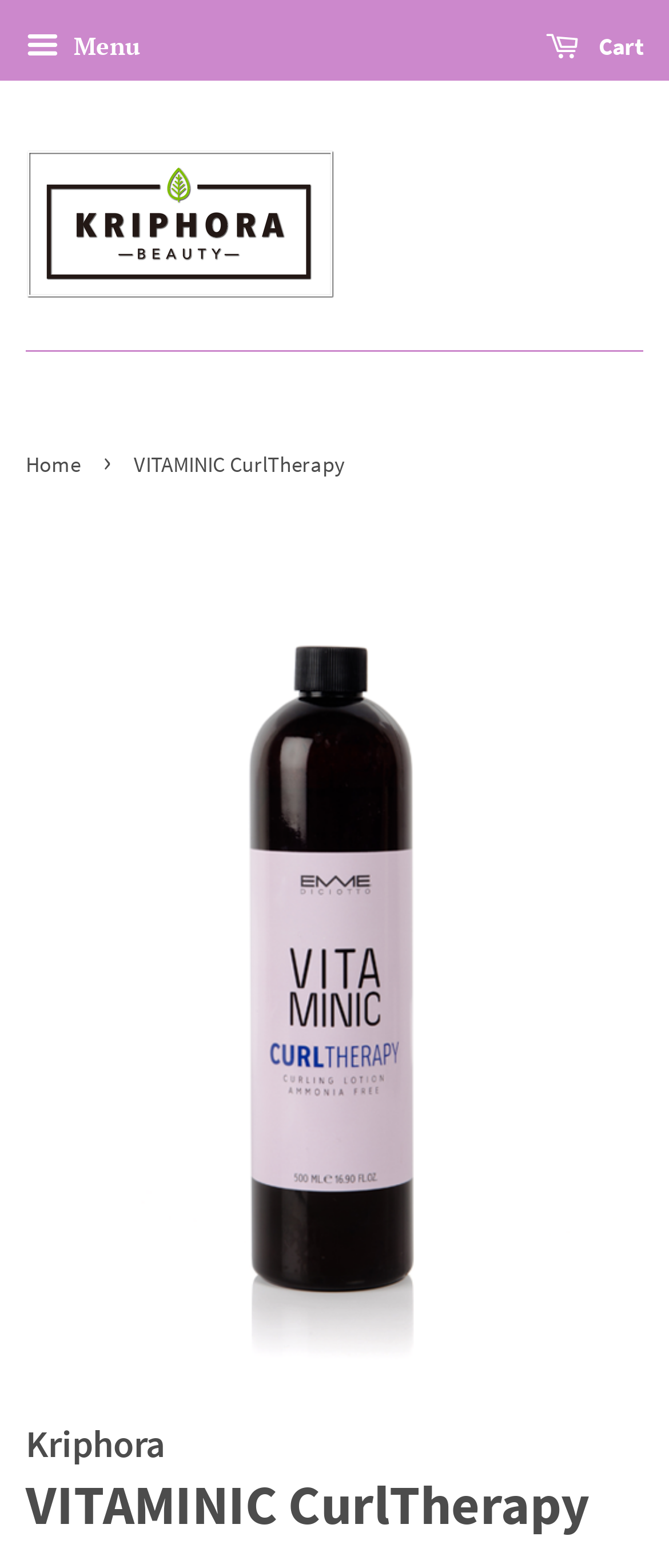What is the position of the 'Cart' link?
Please respond to the question with a detailed and thorough explanation.

I determined the position of the 'Cart' link by looking at its bounding box coordinates [0.815, 0.013, 0.962, 0.05] which indicates that it is located at the top right corner of the webpage.